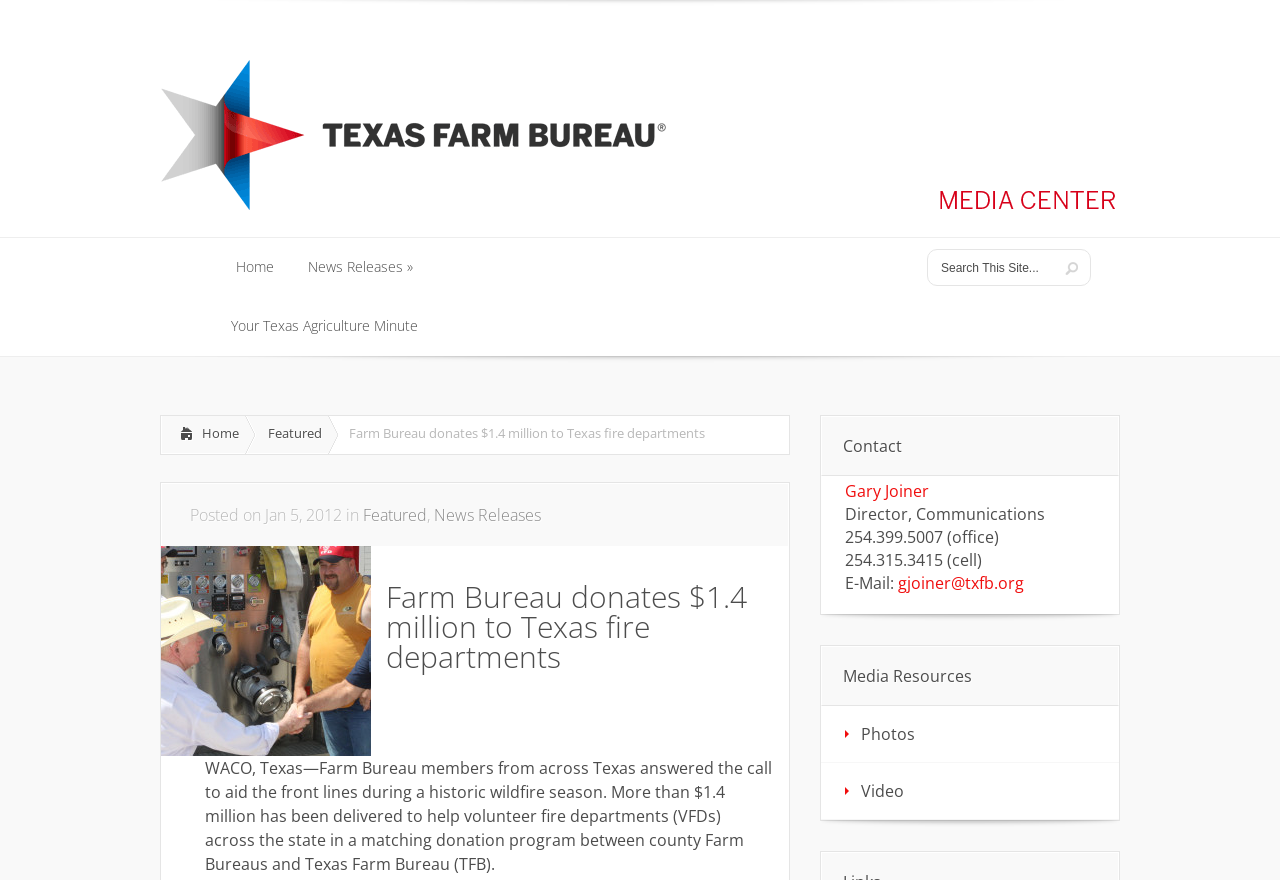Please identify the coordinates of the bounding box that should be clicked to fulfill this instruction: "Read News Releases".

[0.229, 0.27, 0.334, 0.338]